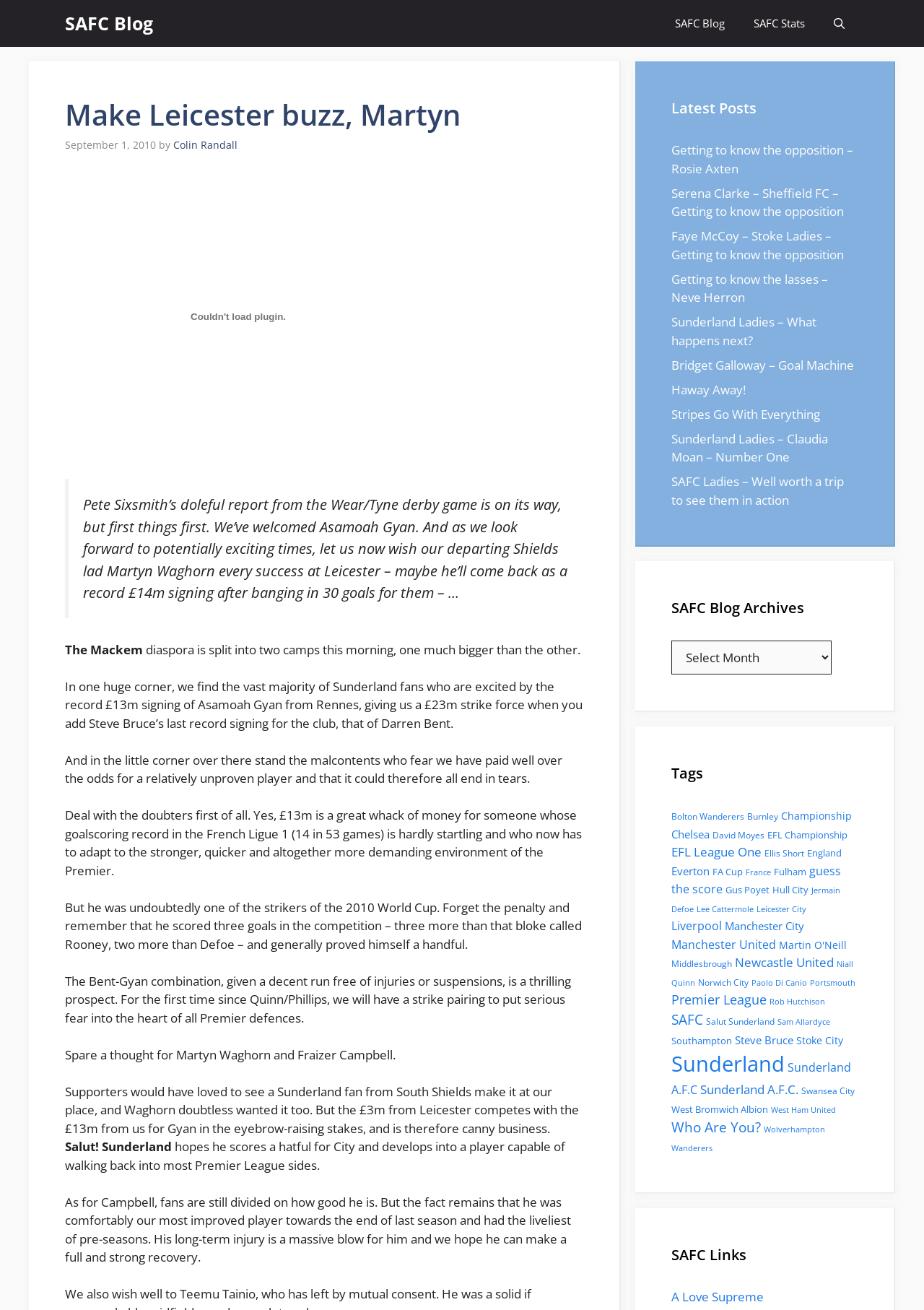Can you show the bounding box coordinates of the region to click on to complete the task described in the instruction: "Read the article 'Make Leicester buzz, Martyn'"?

[0.07, 0.074, 0.631, 0.101]